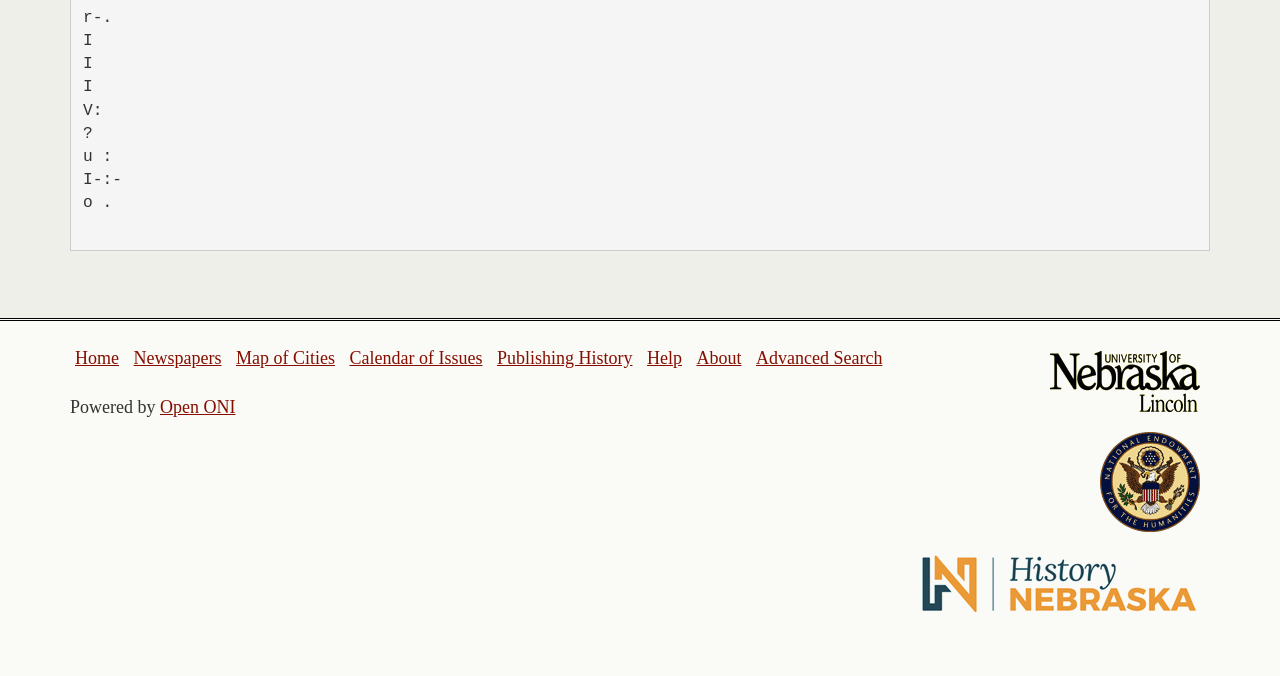Provide the bounding box coordinates of the area you need to click to execute the following instruction: "visit about page".

[0.544, 0.515, 0.579, 0.544]